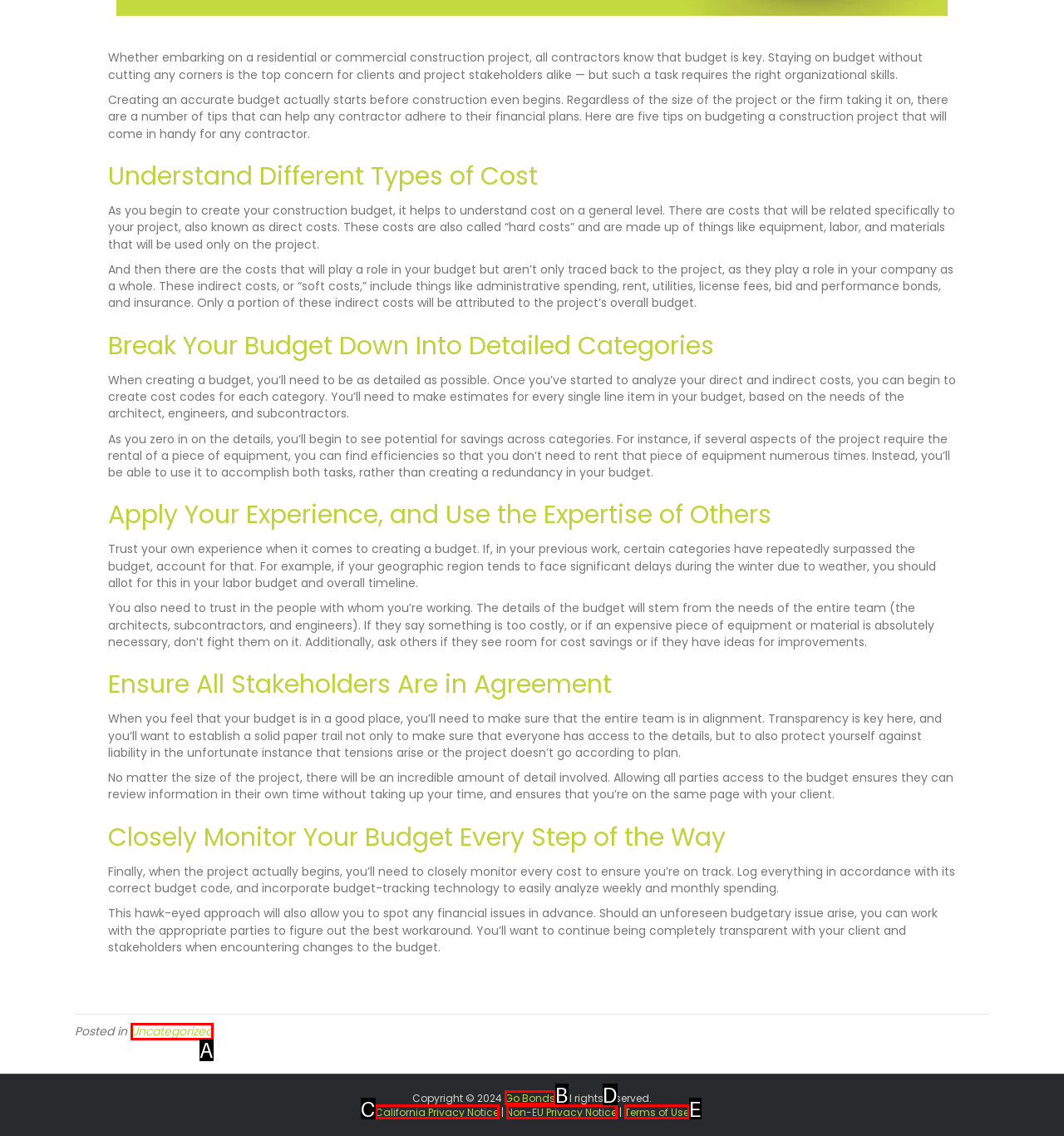Given the description: Login, identify the matching option. Answer with the corresponding letter.

None